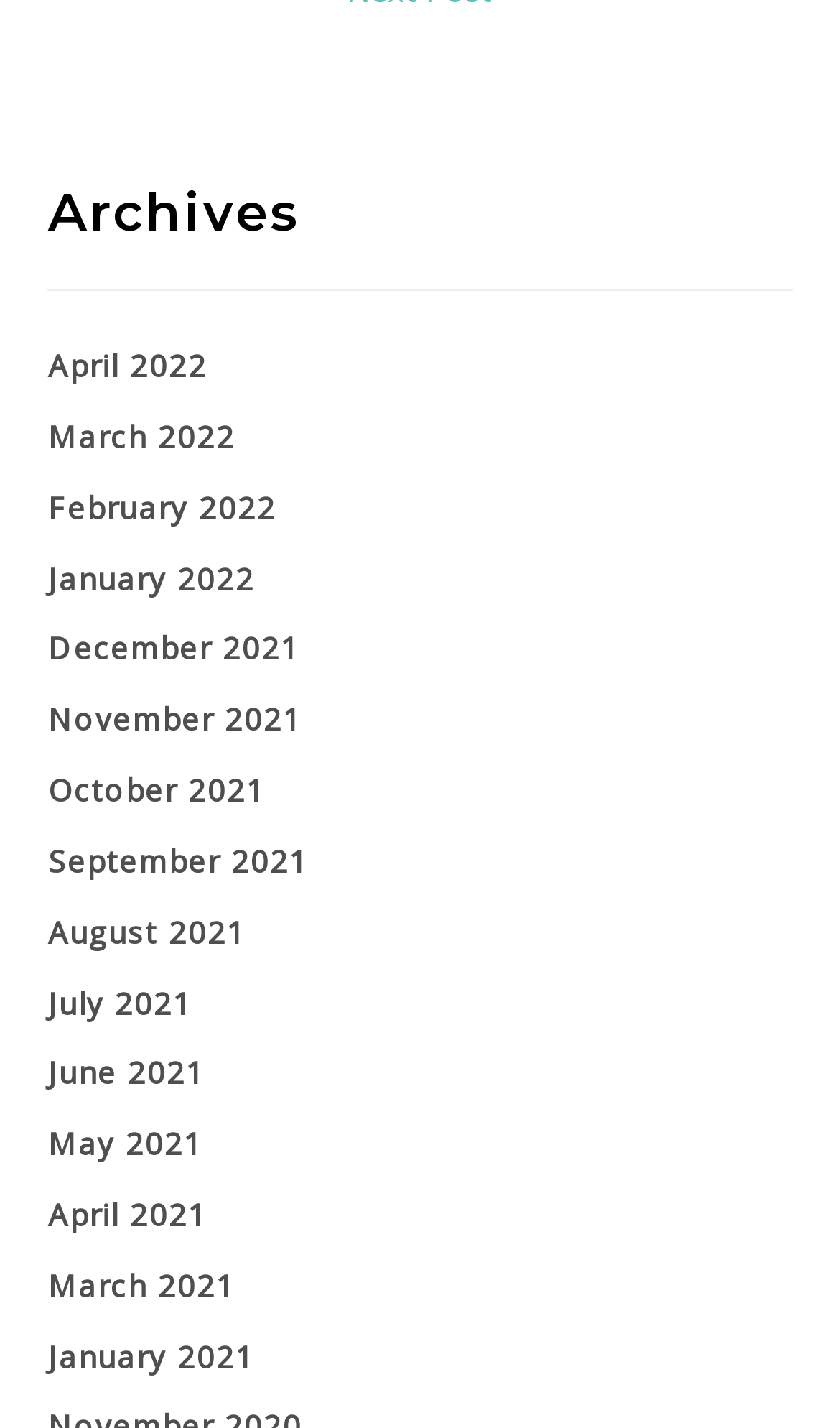Determine the bounding box coordinates for the area that needs to be clicked to fulfill this task: "view archives for December 2021". The coordinates must be given as four float numbers between 0 and 1, i.e., [left, top, right, bottom].

[0.058, 0.44, 0.358, 0.468]